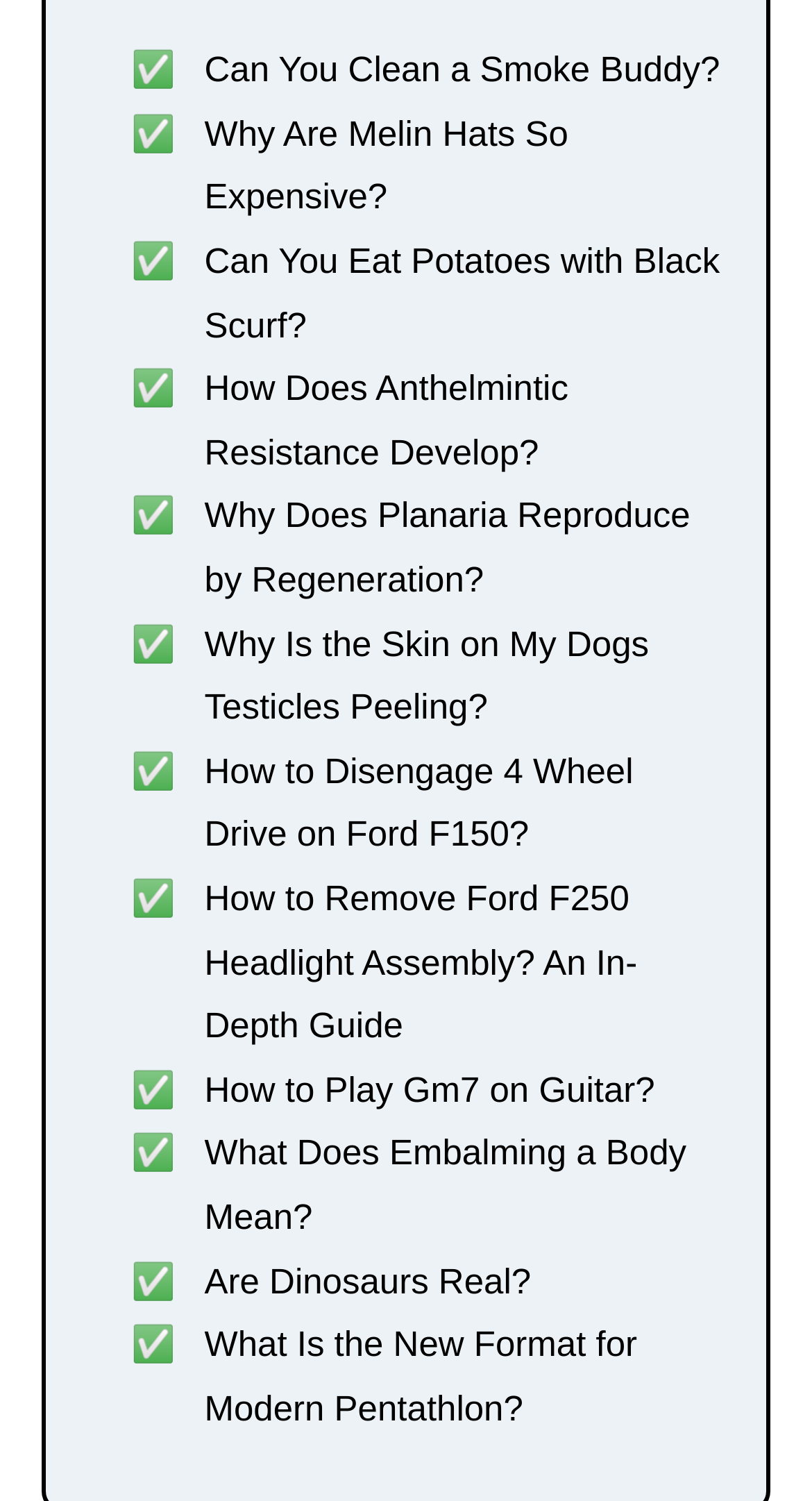Bounding box coordinates are given in the format (top-left x, top-left y, bottom-right x, bottom-right y). All values should be floating point numbers between 0 and 1. Provide the bounding box coordinate for the UI element described as: How Does Anthelmintic Resistance Develop?

[0.252, 0.246, 0.7, 0.315]